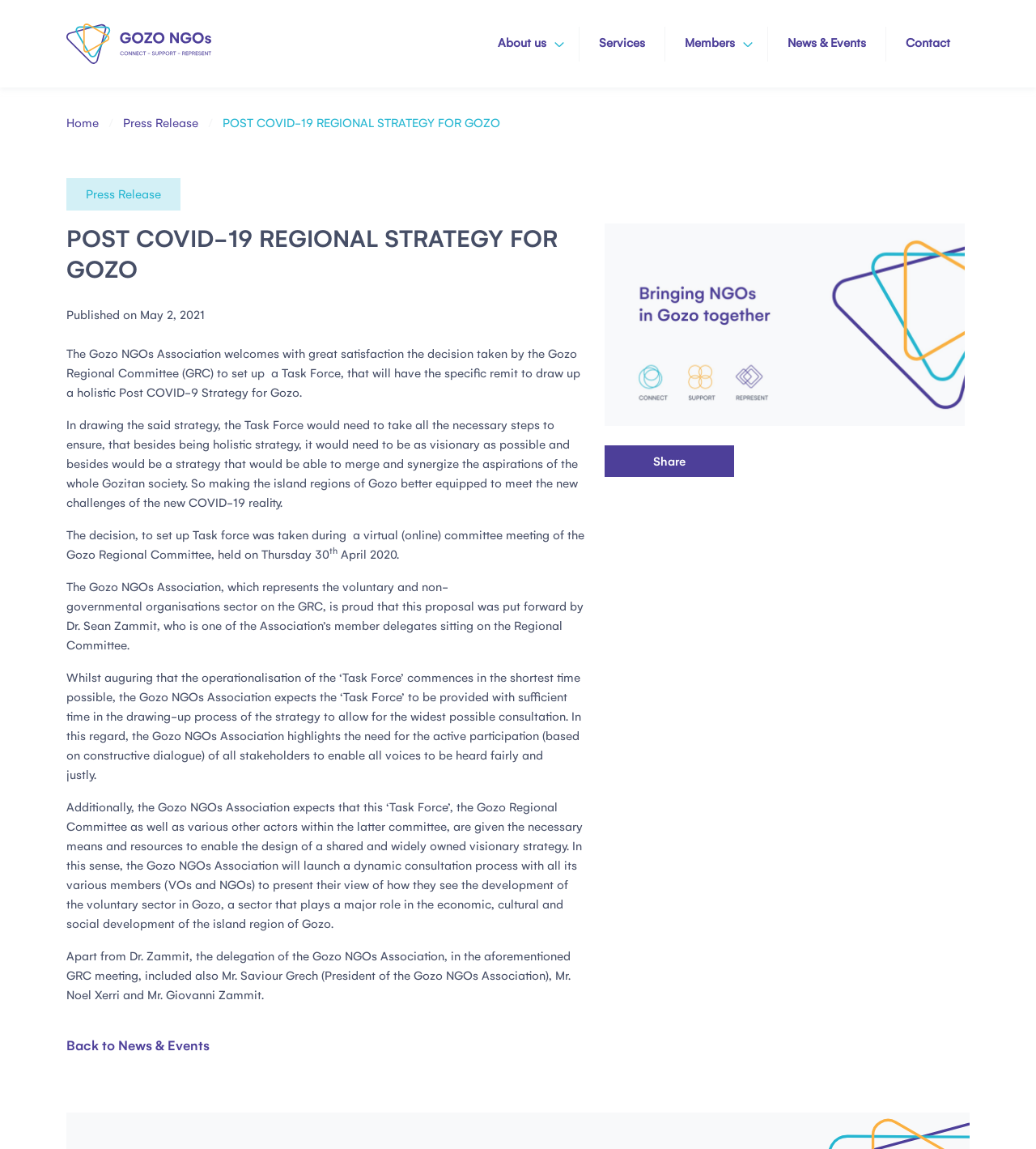Determine the main headline of the webpage and provide its text.

POST COVID-19 REGIONAL STRATEGY FOR GOZO